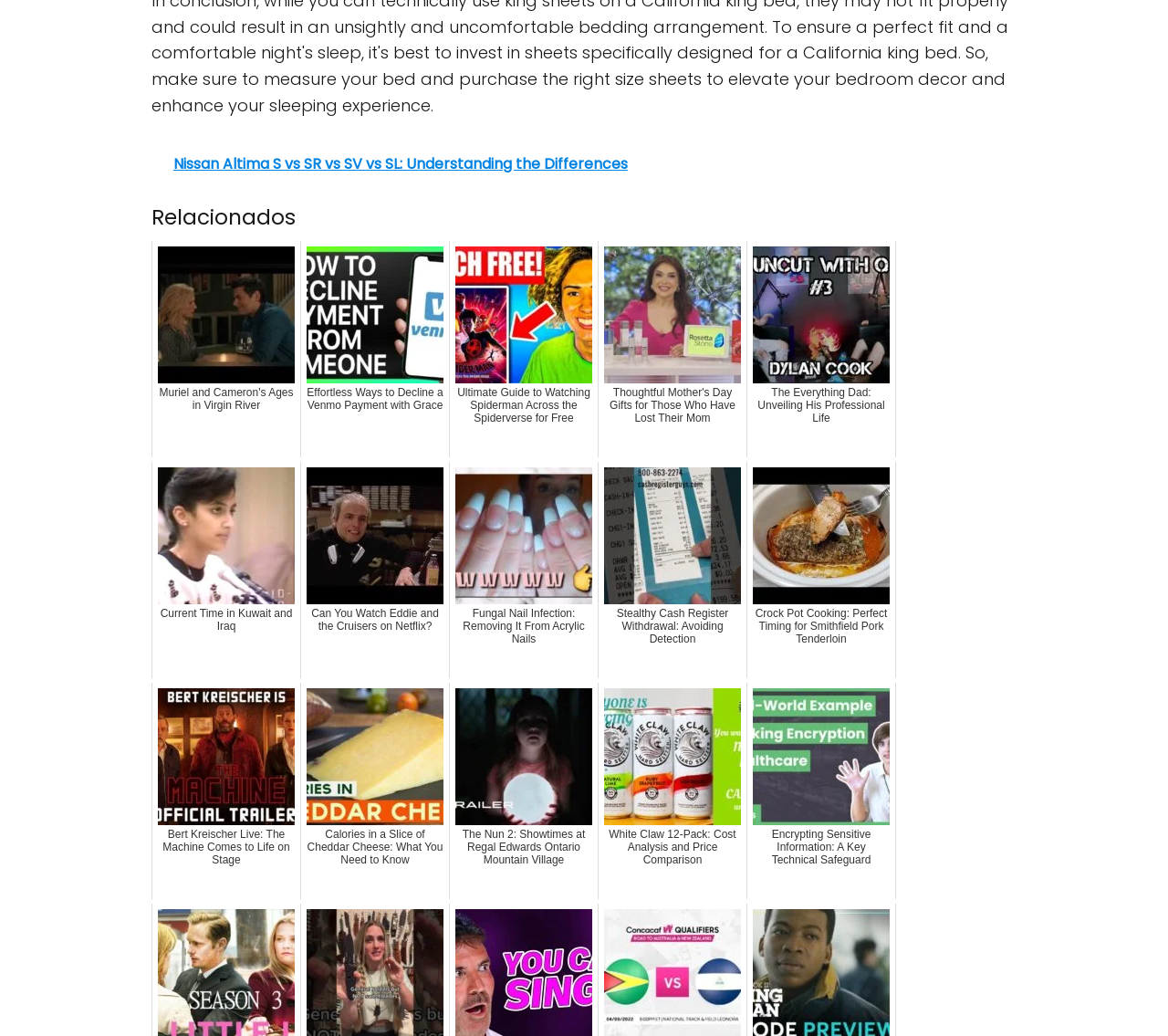Determine the bounding box coordinates of the section I need to click to execute the following instruction: "Search for something". Provide the coordinates as four float numbers between 0 and 1, i.e., [left, top, right, bottom].

None